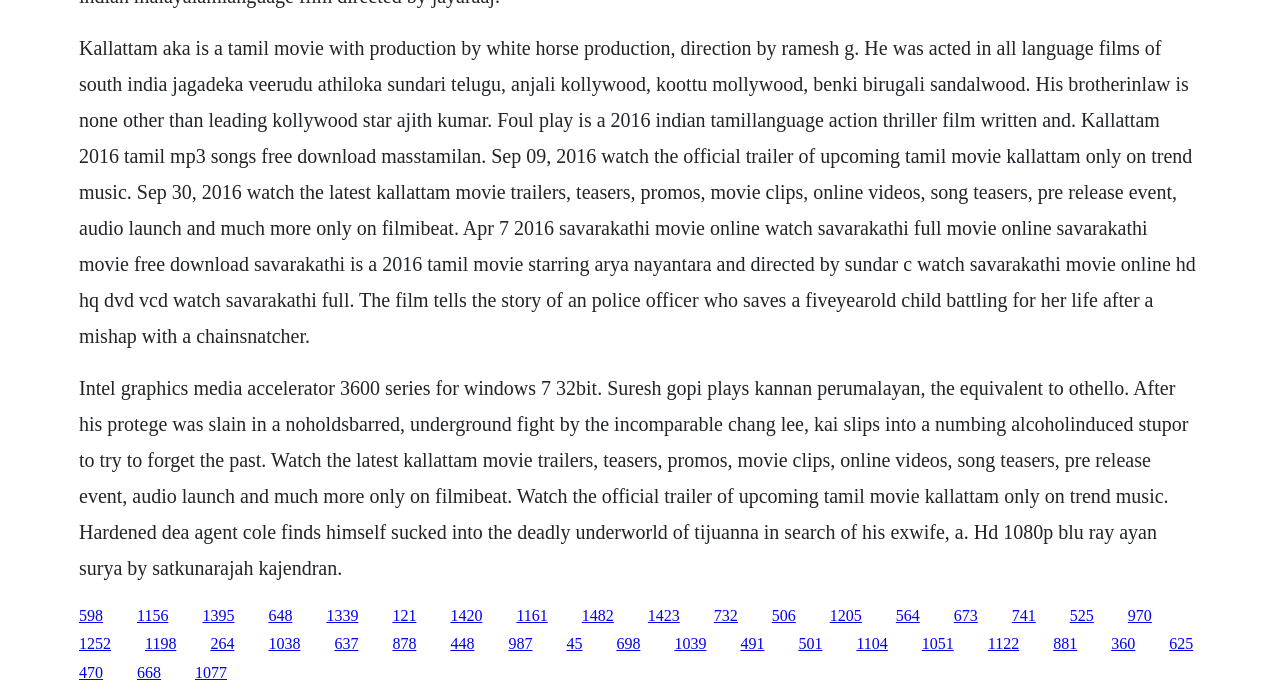Could you indicate the bounding box coordinates of the region to click in order to complete this instruction: "Click the link to watch the latest Kallattam movie clips".

[0.455, 0.872, 0.48, 0.896]